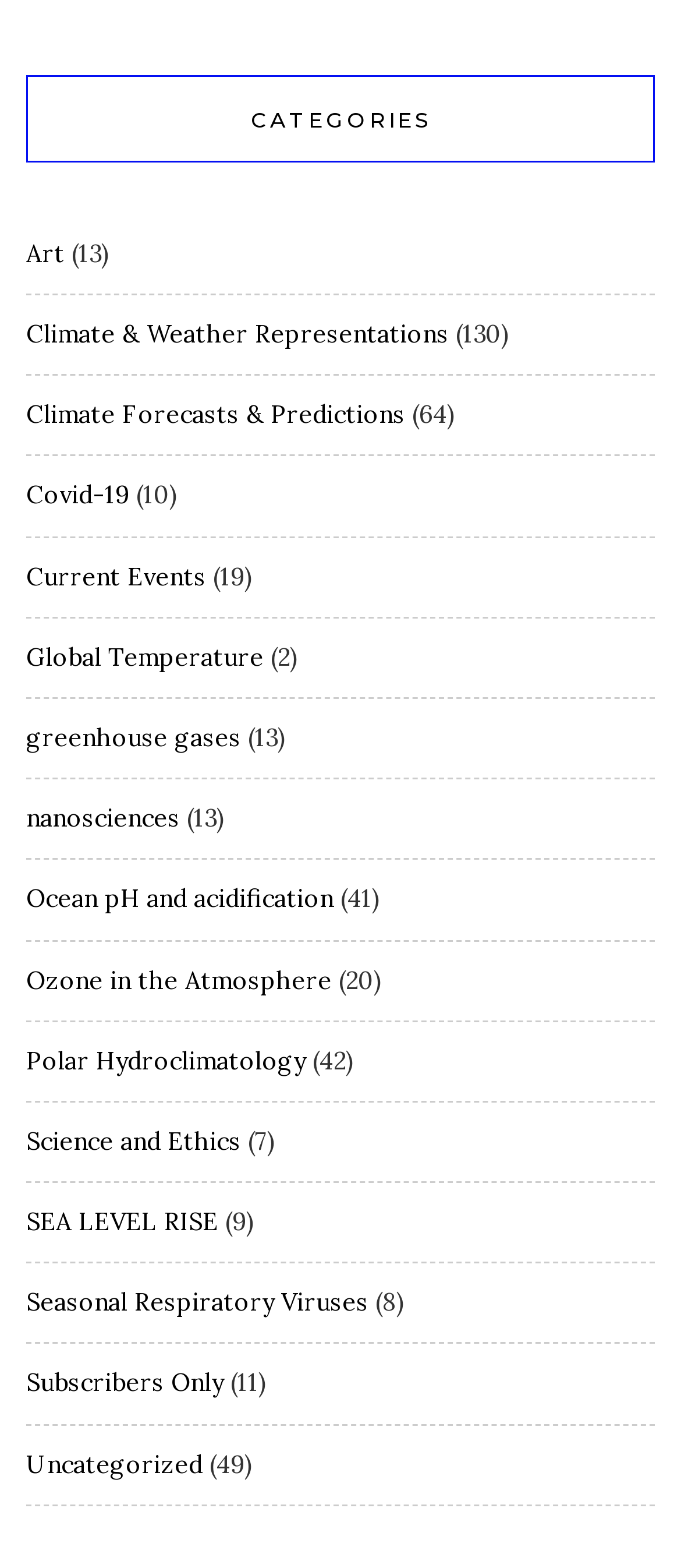What is the category that comes after 'Climate Forecasts & Predictions'?
Answer the question with a single word or phrase derived from the image.

Covid-19